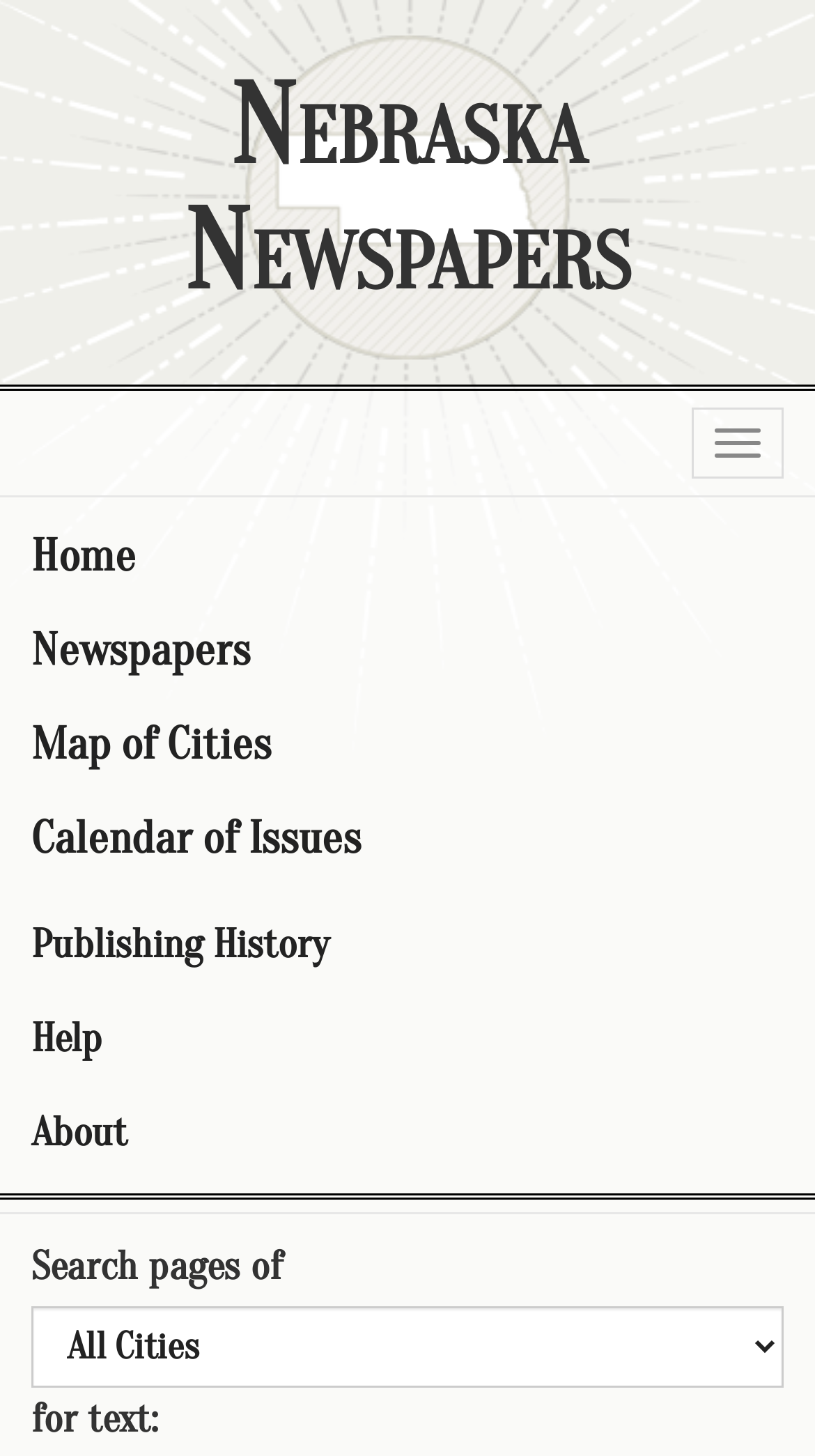Select the bounding box coordinates of the element I need to click to carry out the following instruction: "Search for text".

[0.038, 0.897, 0.962, 0.953]